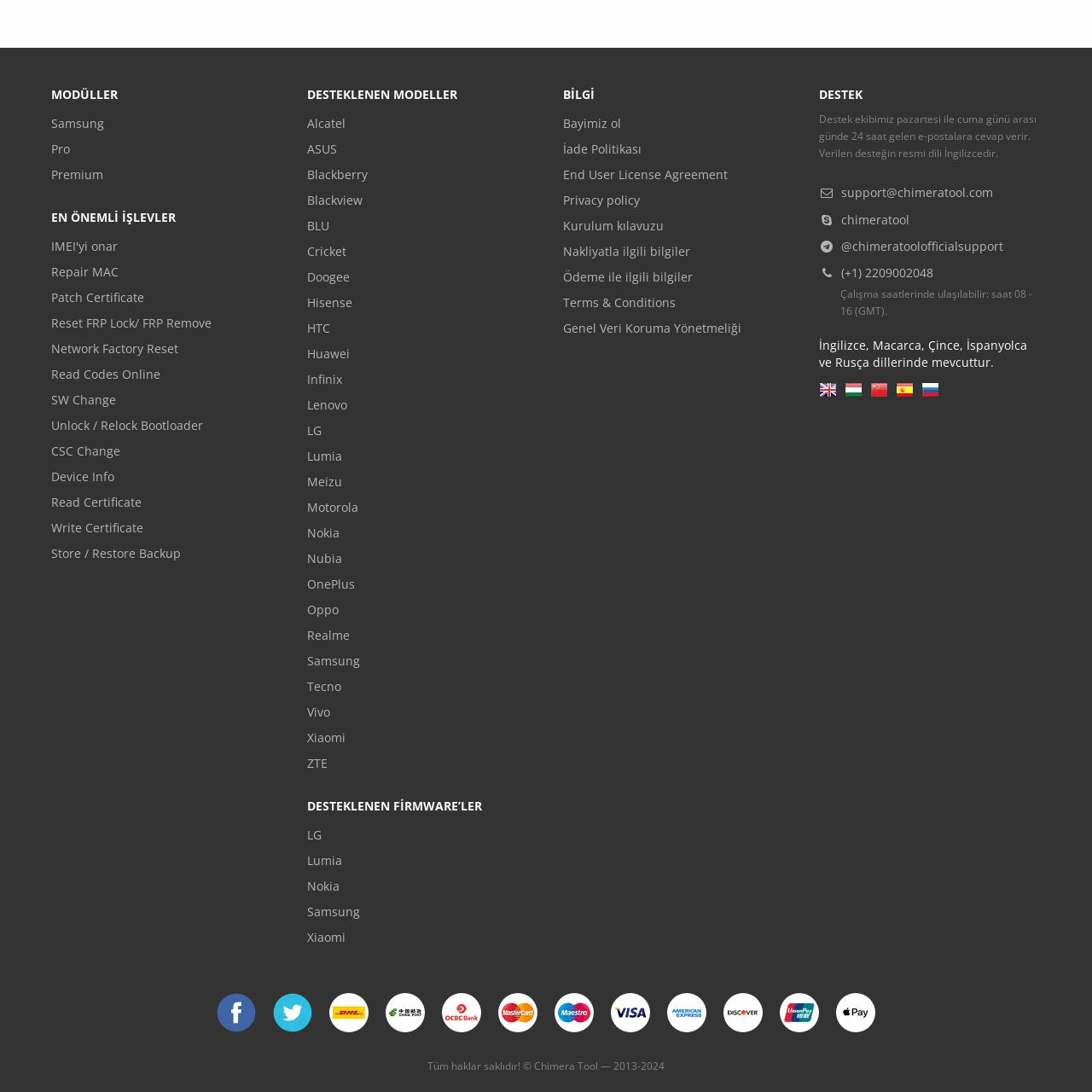Using the information from the screenshot, answer the following question thoroughly:
What is the main purpose of this webpage?

Based on the webpage content, it appears to be a tool for repairing and unlocking mobile devices, with various features and supported models listed.